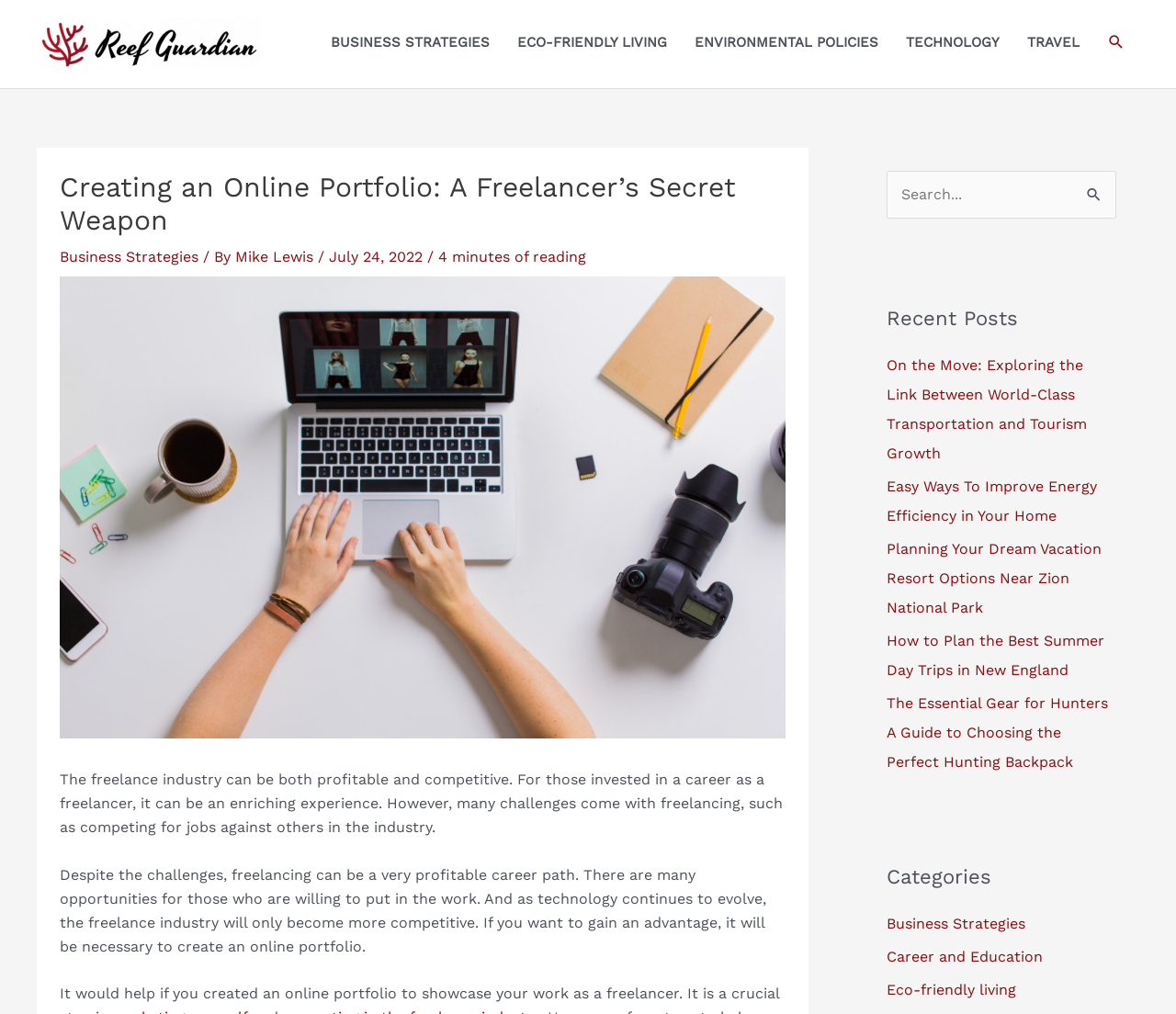Find the bounding box coordinates for the area that should be clicked to accomplish the instruction: "List your property".

None